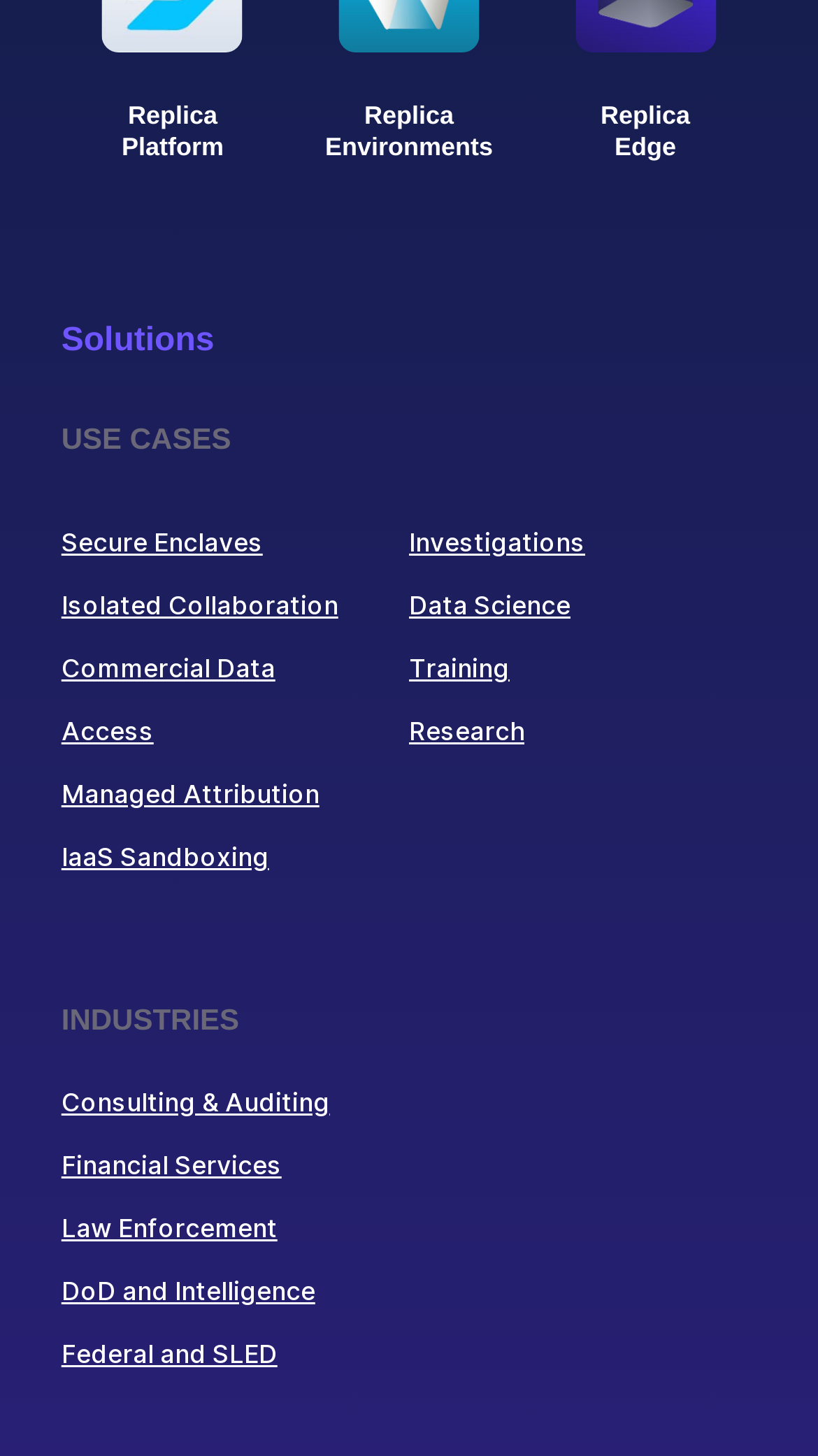Please specify the bounding box coordinates in the format (top-left x, top-left y, bottom-right x, bottom-right y), with values ranging from 0 to 1. Identify the bounding box for the UI component described as follows: DoD and Intelligence

[0.075, 0.875, 0.385, 0.897]